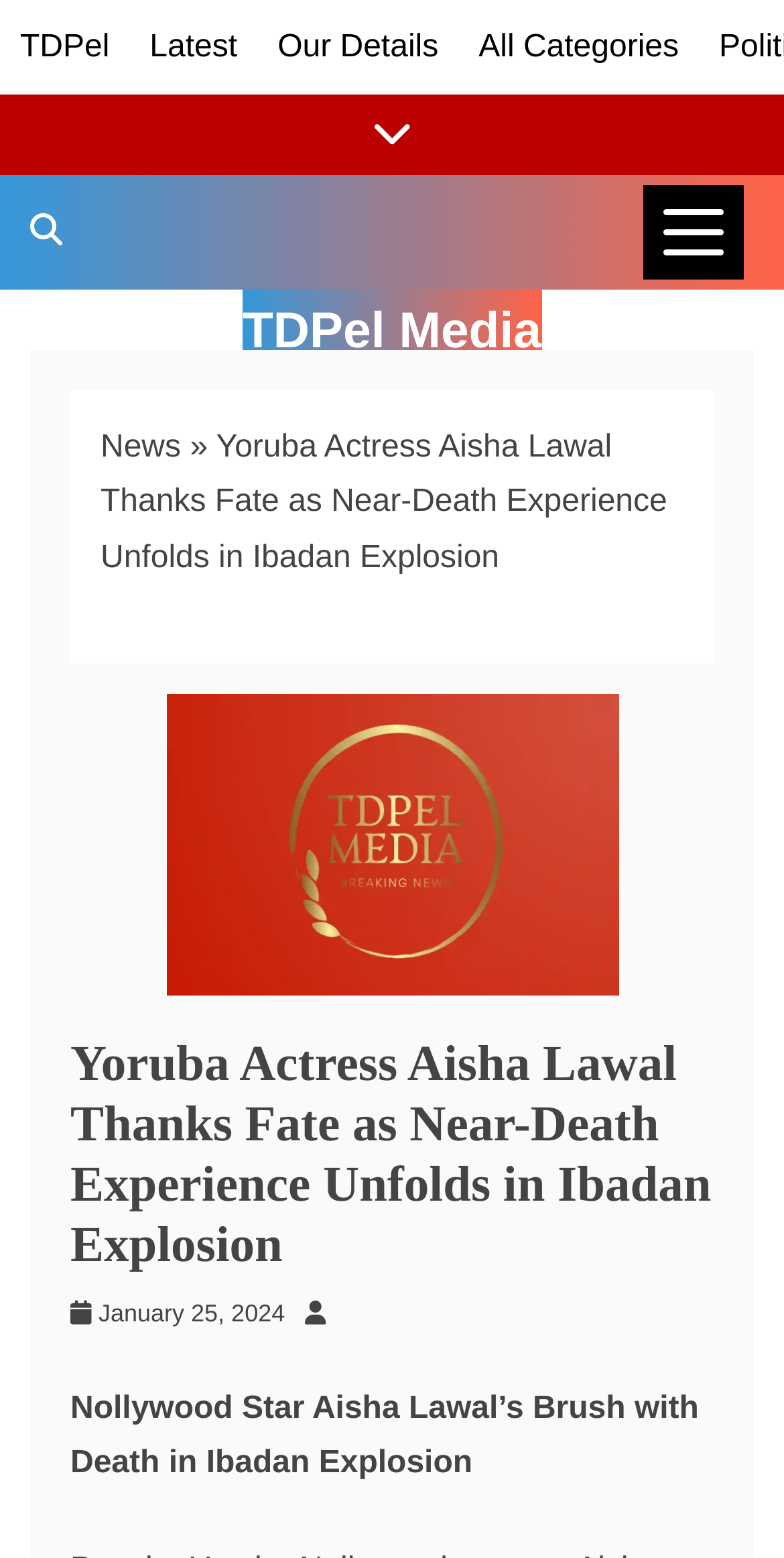Determine the bounding box coordinates of the clickable element to achieve the following action: 'Click on the TDPel link'. Provide the coordinates as four float values between 0 and 1, formatted as [left, top, right, bottom].

[0.026, 0.019, 0.14, 0.041]